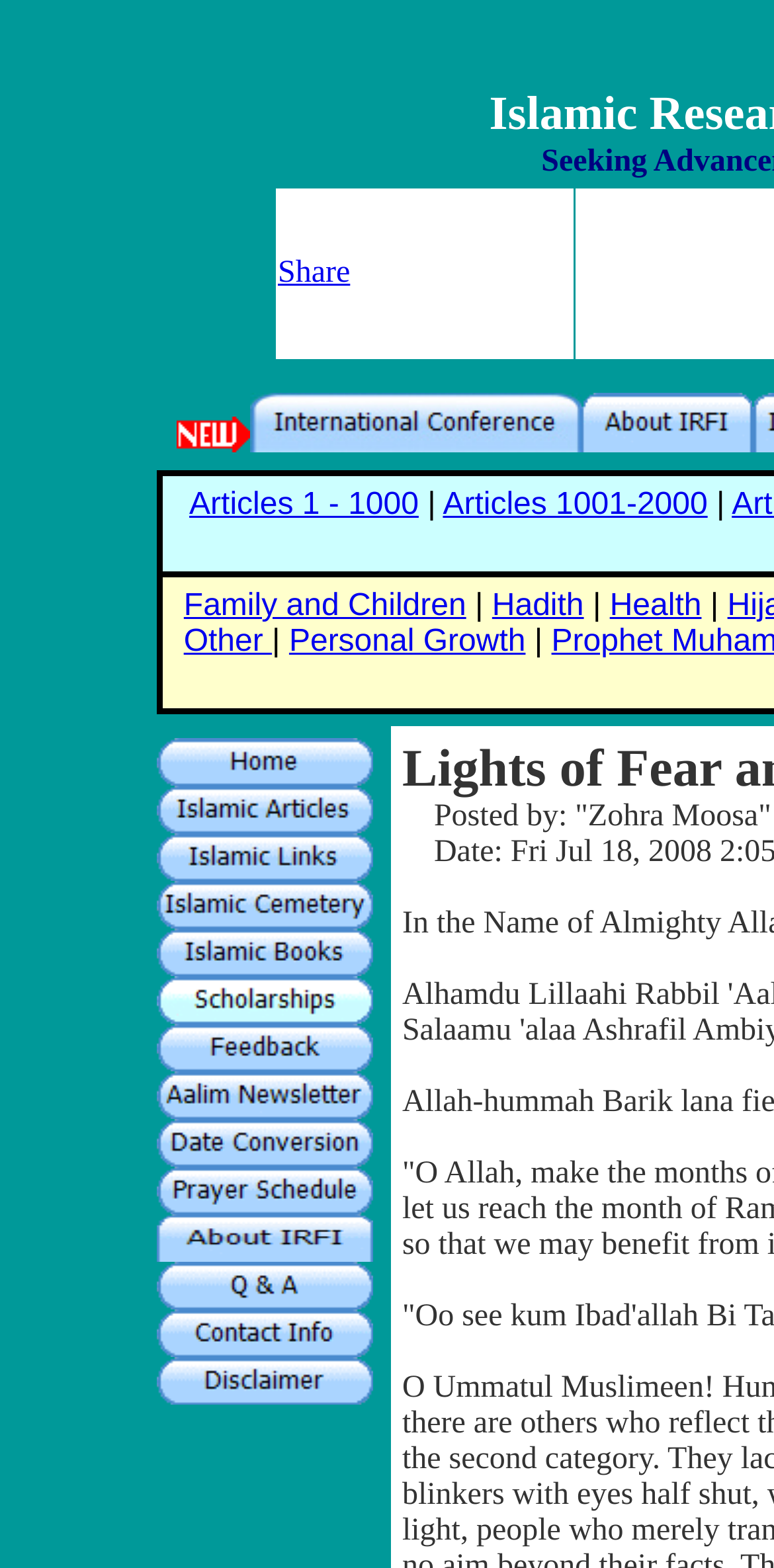What is the purpose of the 'Scholarships' link?
Look at the image and respond to the question as thoroughly as possible.

I inferred the purpose of the 'Scholarships' link by considering the context of the webpage, which is about Islam and Muslim resources. The link is likely to provide information about scholarships available to Muslims.